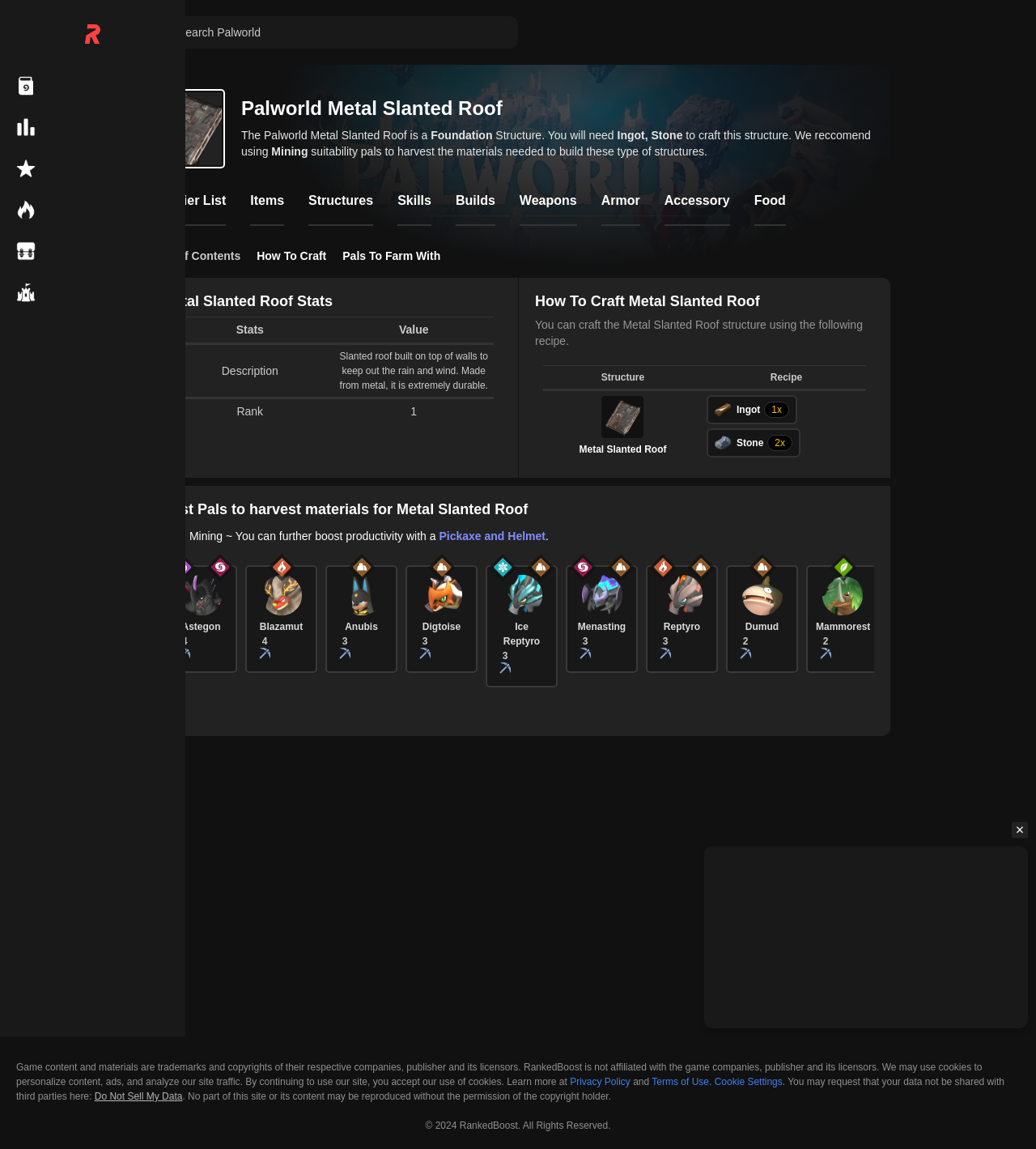Provide a thorough description of this webpage.

This webpage is a guide for building a Metal Slanted Roof structure in Palworld. At the top, there is a logo icon and a navigation menu with links to other guides, tier lists, pals, skills, items, and structures. Below the navigation menu, there is a search bar with a search icon.

The main content of the page is divided into sections. The first section displays an image of the Metal Slanted Roof structure, followed by a heading and a brief description of the structure. The description mentions that it requires Ingot and Stone to craft.

The next section is a navigation menu with links to different parts of the guide, including "How to Craft", "Pals to Farm With", and others. Below this menu, there is a table of contents with links to specific sections of the guide.

The "Metal Slanted Roof Stats" section displays information about the structure, including its value, description, and rank. The description explains that the Metal Slanted Roof is a durable structure built on top of walls to keep out the rain and wind.

The "How to Craft Metal Slanted Roof" section provides a recipe for crafting the structure, including the required materials and quantities. The section also includes links to the required materials, such as Metal Slanted Roof, Ingot, and Stone.

The "Best Pals to harvest materials for Metal Slanted Roof" section recommends specific pals to use for harvesting materials, including Astegon, Blazamut, Anubis, and Digtoise. Each pal is listed with their mining level and an image.